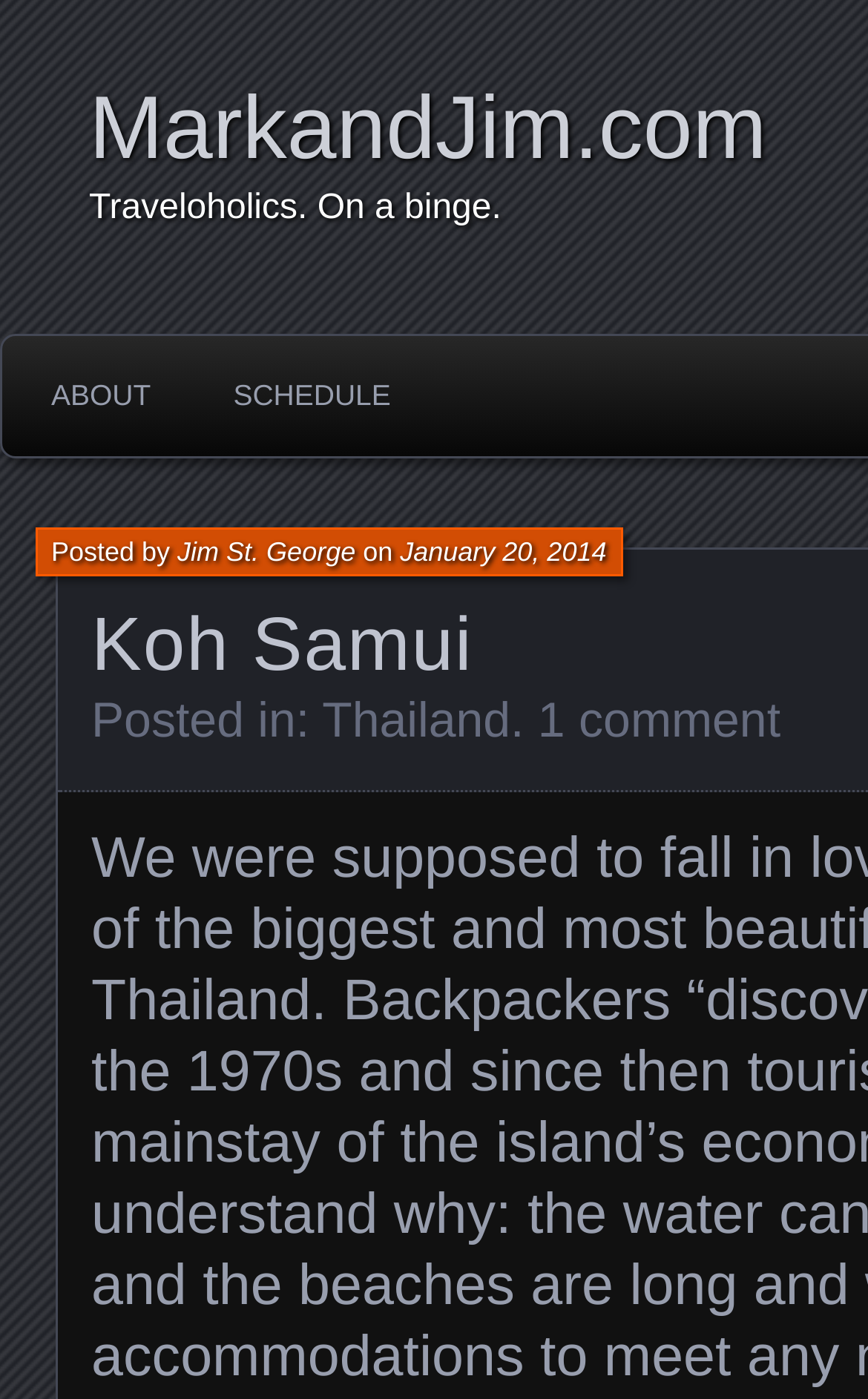In which country is Koh Samui located?
Based on the visual details in the image, please answer the question thoroughly.

I found the country by looking at the text 'Posted in:' followed by a link 'Thailand', which indicates that the article is related to Thailand, and Koh Samui is an island in Thailand.